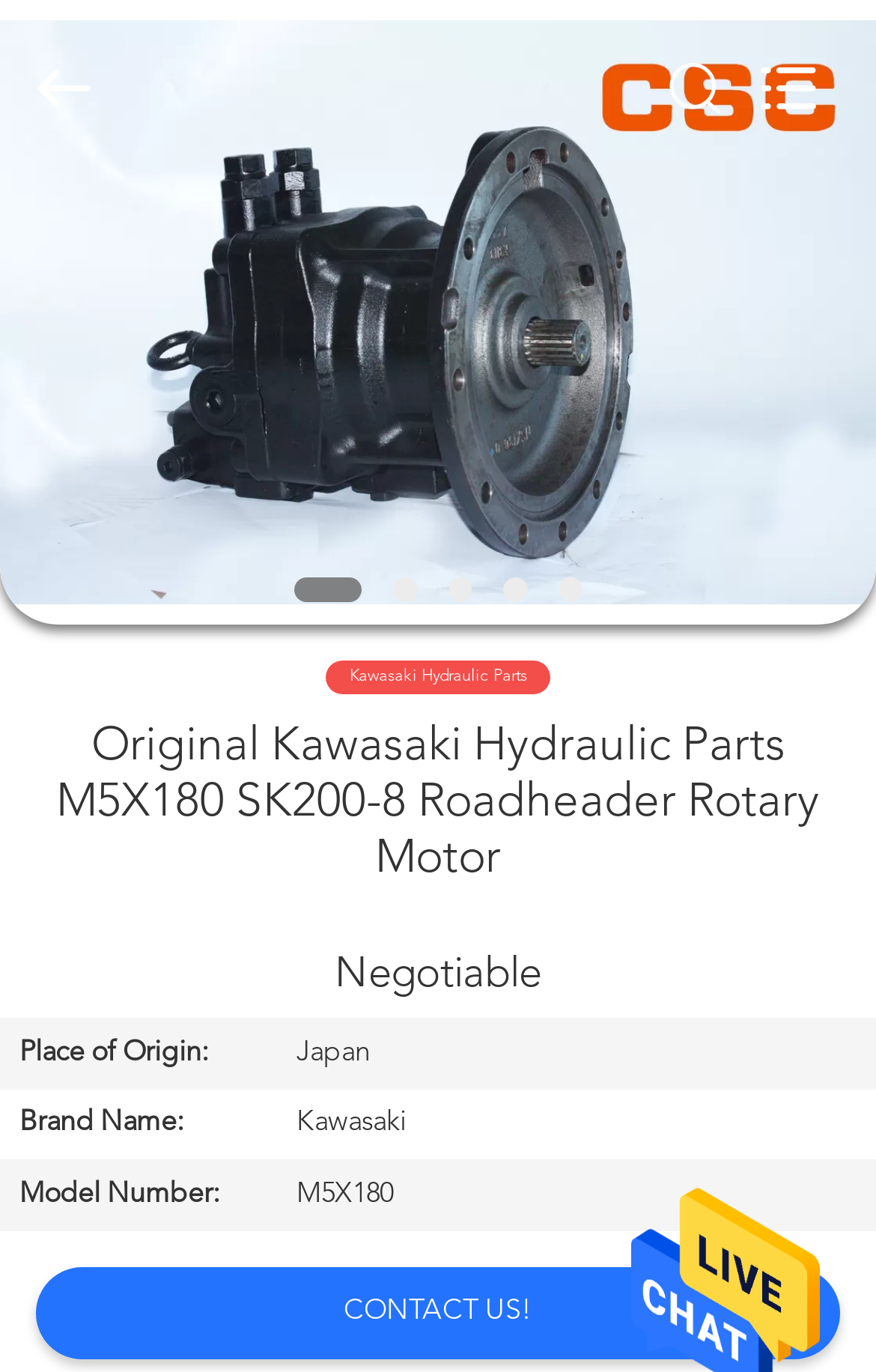Calculate the bounding box coordinates of the UI element given the description: "name="search" placeholder="Search what you want"".

[0.0, 0.0, 0.88, 0.128]